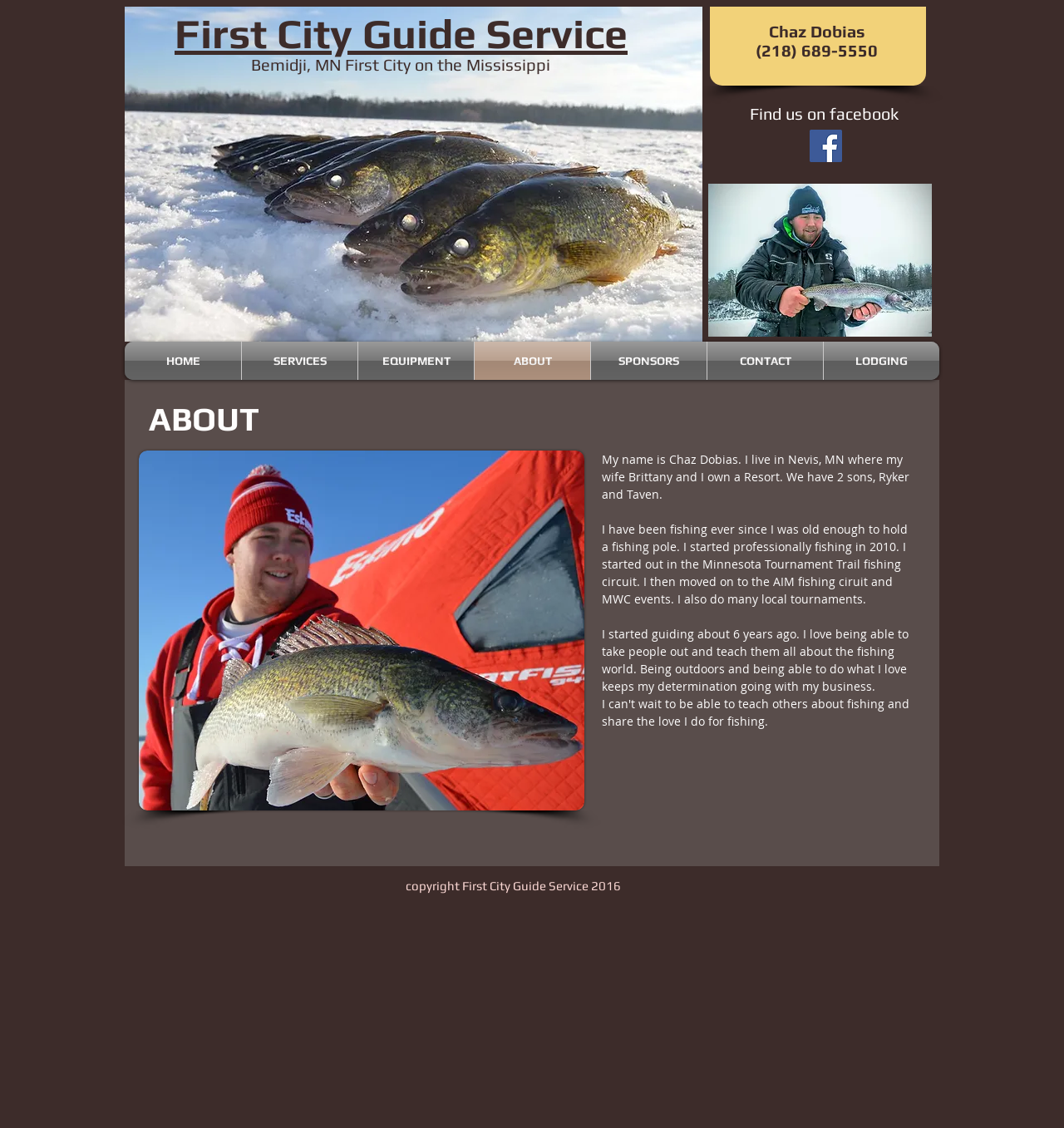Summarize the contents and layout of the webpage in detail.

This webpage is about Chaz Dobias, a fishing guide, and his service, First City Guide Service, based in Bemidji, MN. 

At the top of the page, there is a logo image on the left, and a heading that reads "First City Guide Service" next to it. Below the logo, there are two headings that provide more information about the service, including its location. 

On the top right, there is a section with the guide's name, phone number, and a call to action to find him on Facebook. Below this section, there is a social bar with a Facebook social icon.

The main navigation menu is located below the logo and headings, with links to different sections of the website, including HOME, SERVICES, EQUIPMENT, ABOUT, SPONSORS, CONTACT, and LODGING.

The main content of the page is divided into two sections. On the left, there is an image, and on the right, there are three paragraphs of text that introduce Chaz Dobias, his background, and his experience as a fishing guide. 

At the bottom of the page, there is a copyright notice that reads "copyright First City Guide Service 2016".